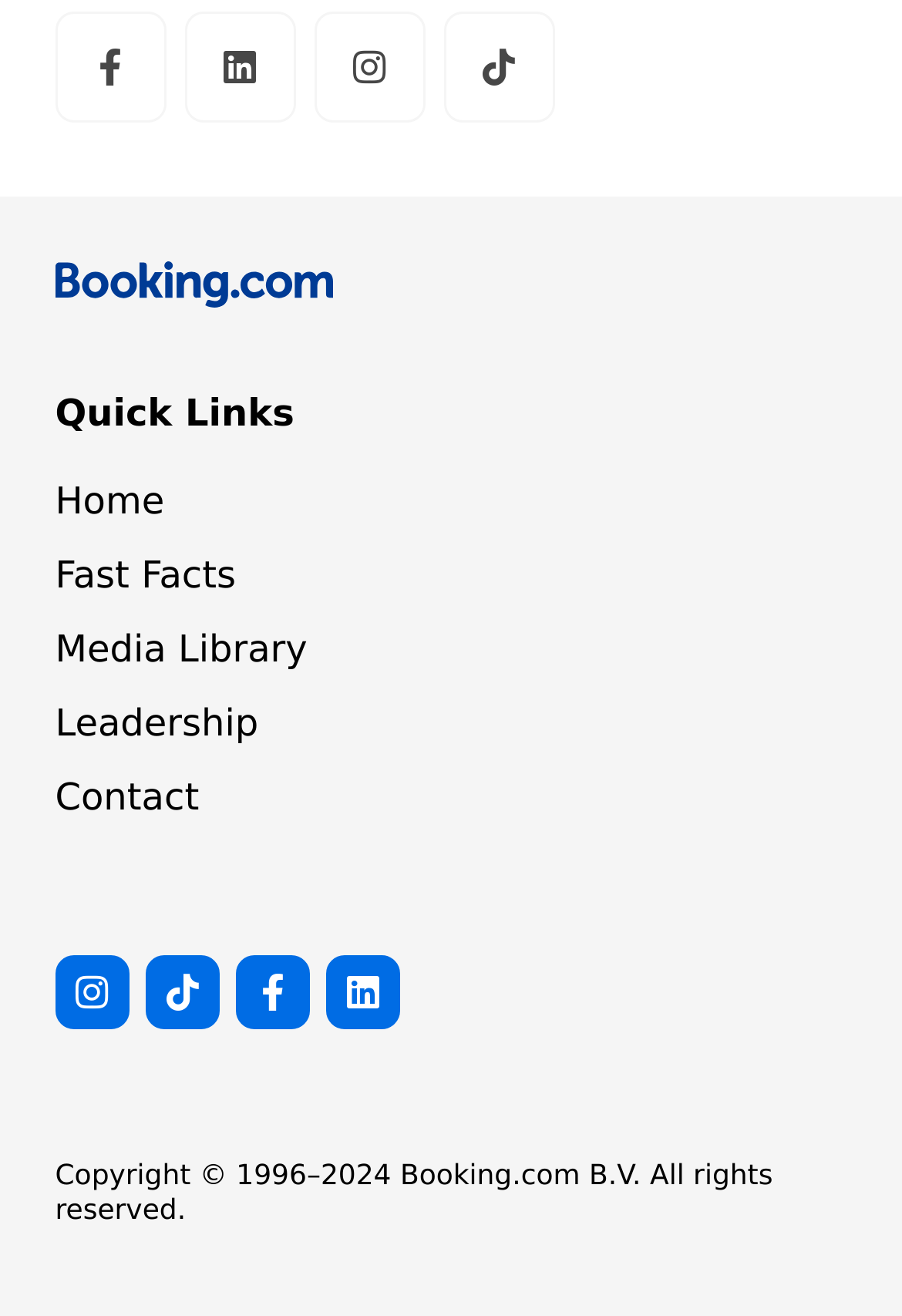Based on the visual content of the image, answer the question thoroughly: What are the social media platforms linked on the webpage?

The social media platforms linked on the webpage are Facebook, LinkedIn, Instagram, and Tiktok, which are represented by their respective icons and can be found at the top and bottom of the webpage.